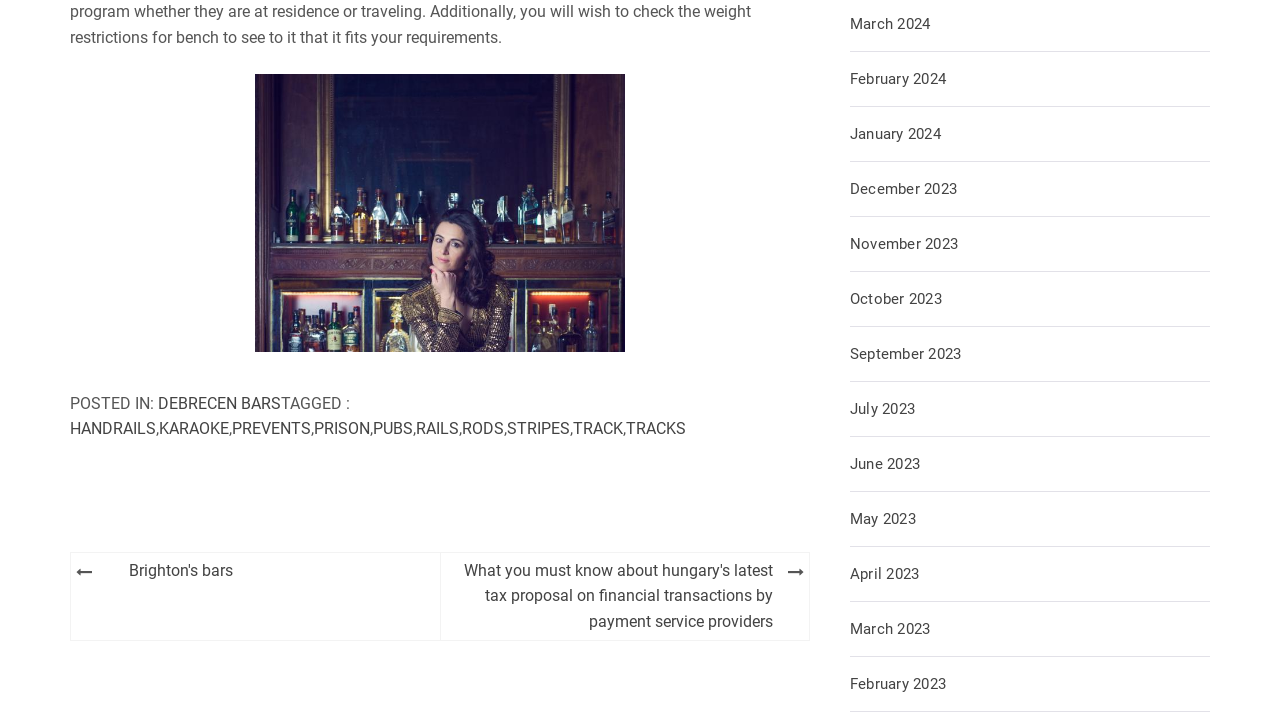What is the topic of the next post?
Refer to the screenshot and deliver a thorough answer to the question presented.

The topic of the next post can be determined by looking at the 'Post navigation' section, where it says 'What you must know about hungary's latest tax proposal on financial transactions by payment service providers' as a link, indicating that it is the topic of the next post.